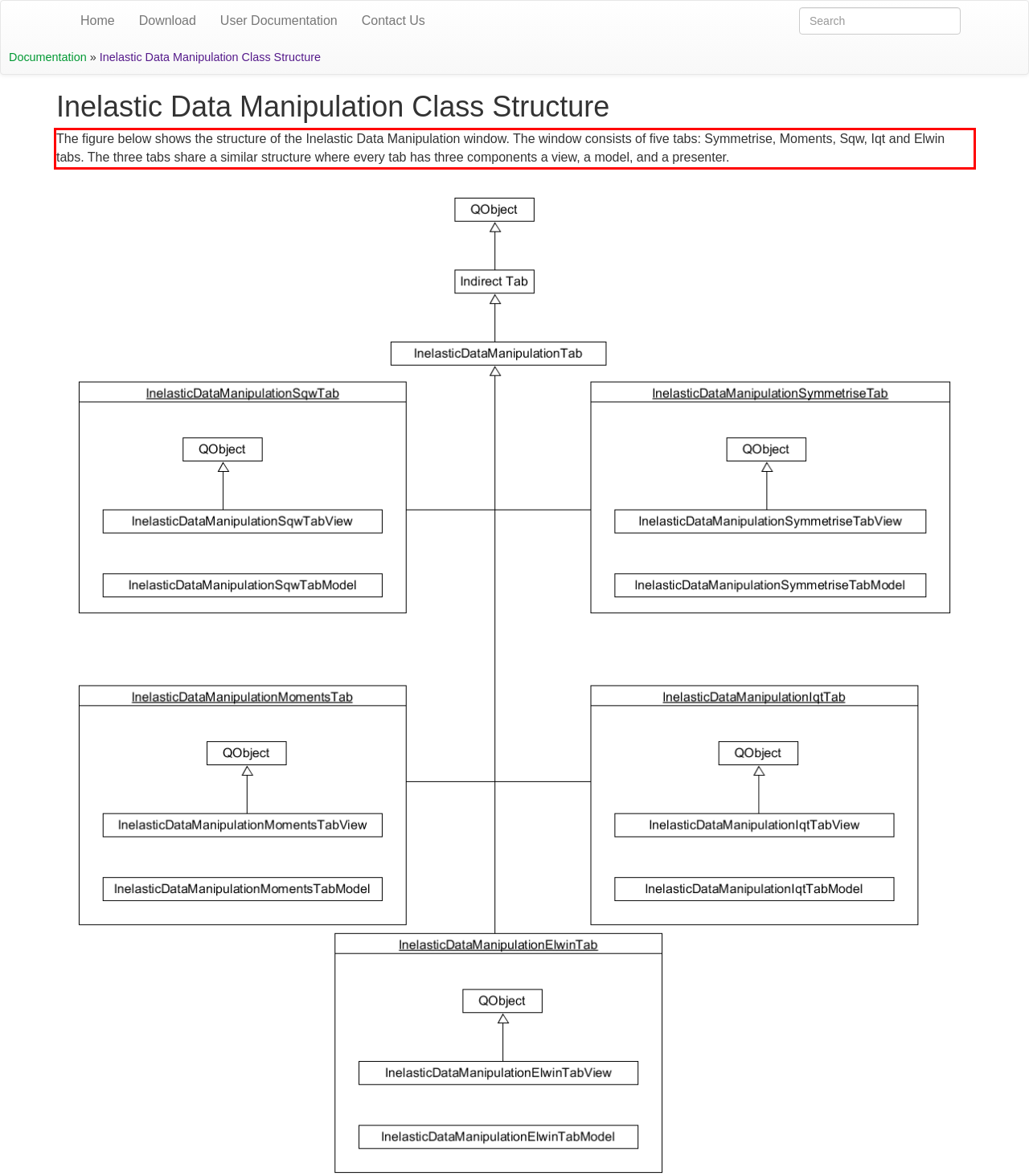You have a screenshot of a webpage with a red bounding box. Use OCR to generate the text contained within this red rectangle.

The figure below shows the structure of the Inelastic Data Manipulation window. The window consists of five tabs: Symmetrise, Moments, Sqw, Iqt and Elwin tabs. The three tabs share a similar structure where every tab has three components a view, a model, and a presenter.